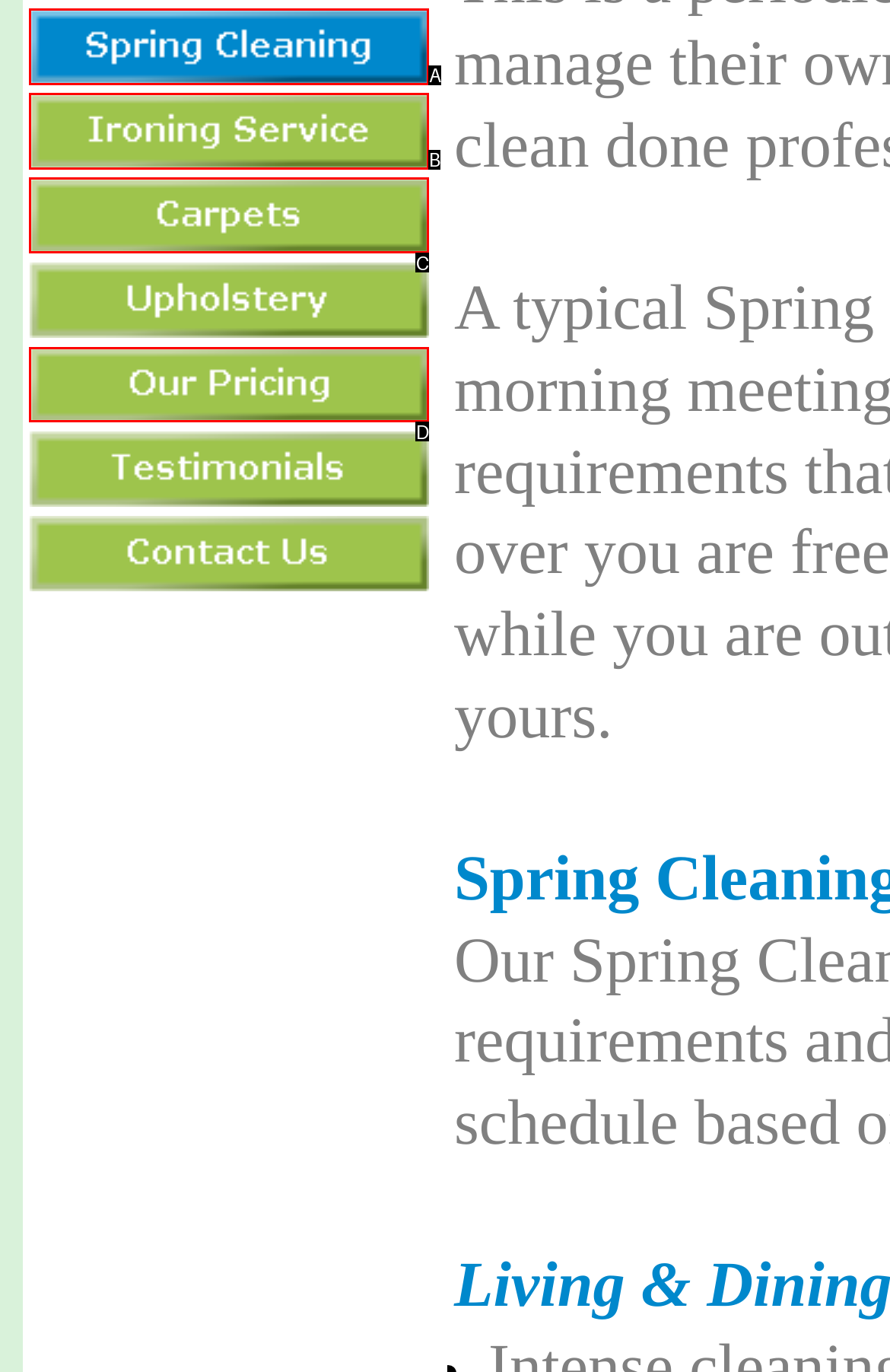Please select the letter of the HTML element that fits the description: Ironing Service. Answer with the option's letter directly.

B